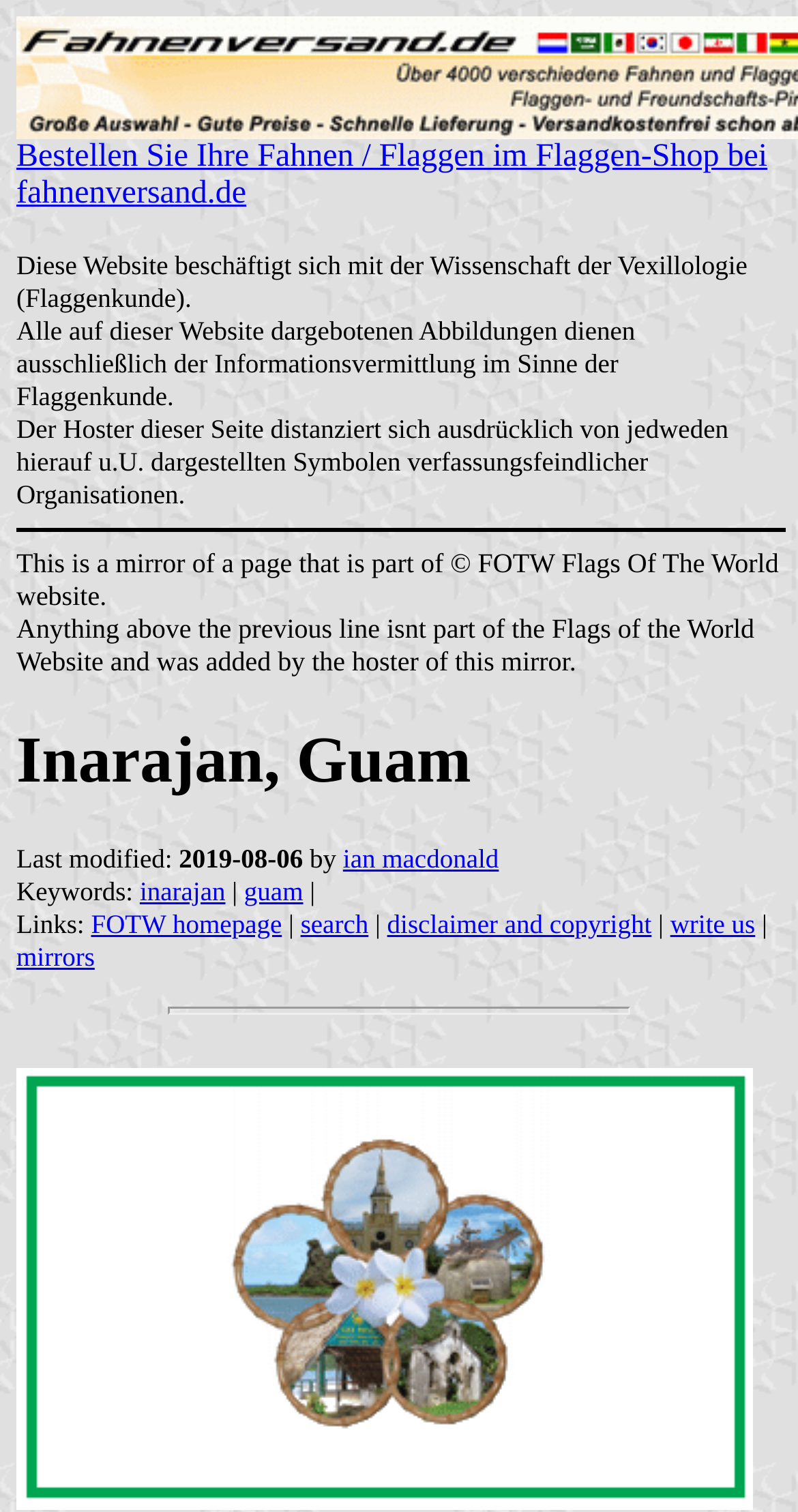Provide the bounding box coordinates of the HTML element described by the text: "disclaimer and copyright".

[0.485, 0.601, 0.817, 0.621]